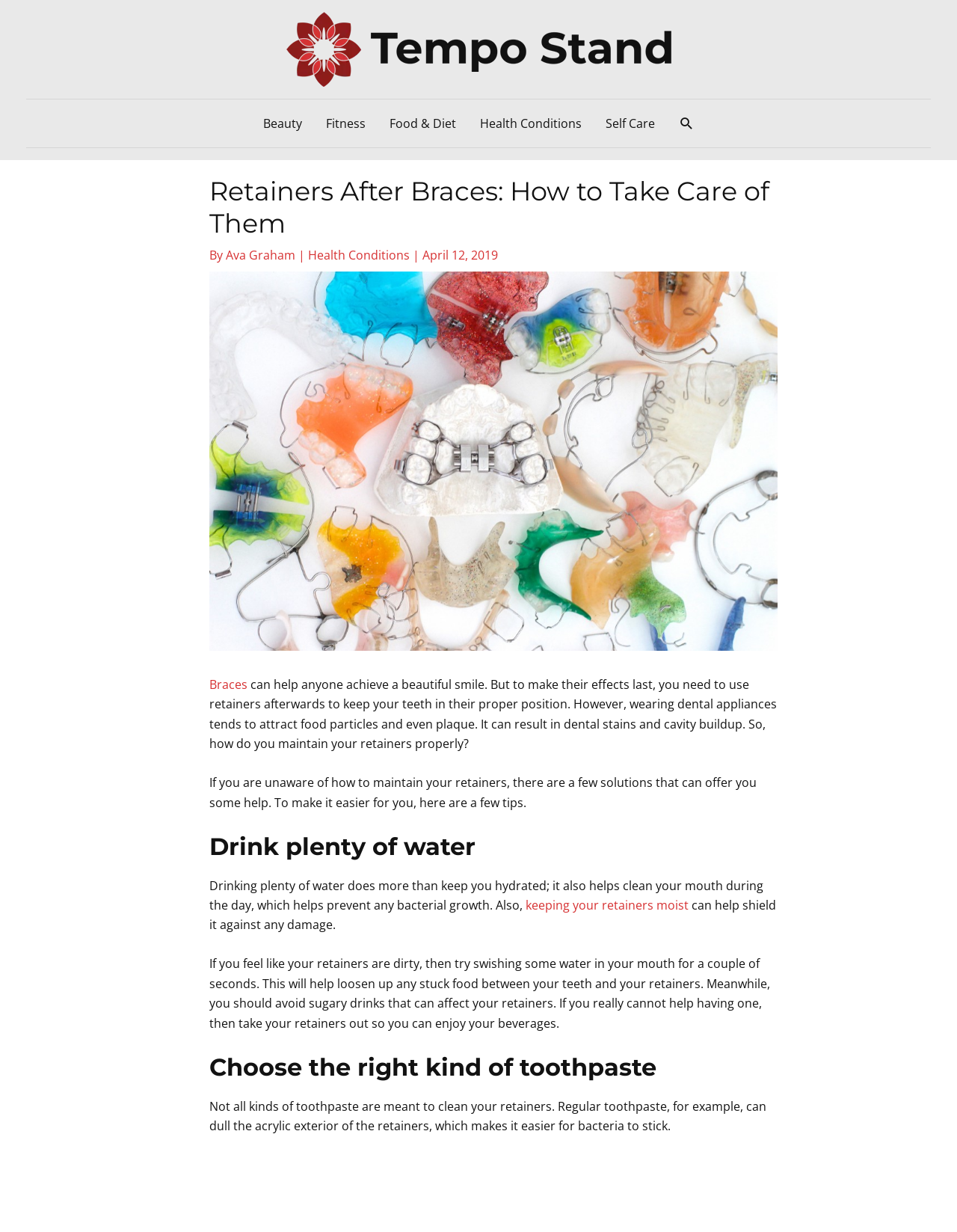Respond with a single word or phrase to the following question:
What can dull the acrylic exterior of retainers?

Regular toothpaste